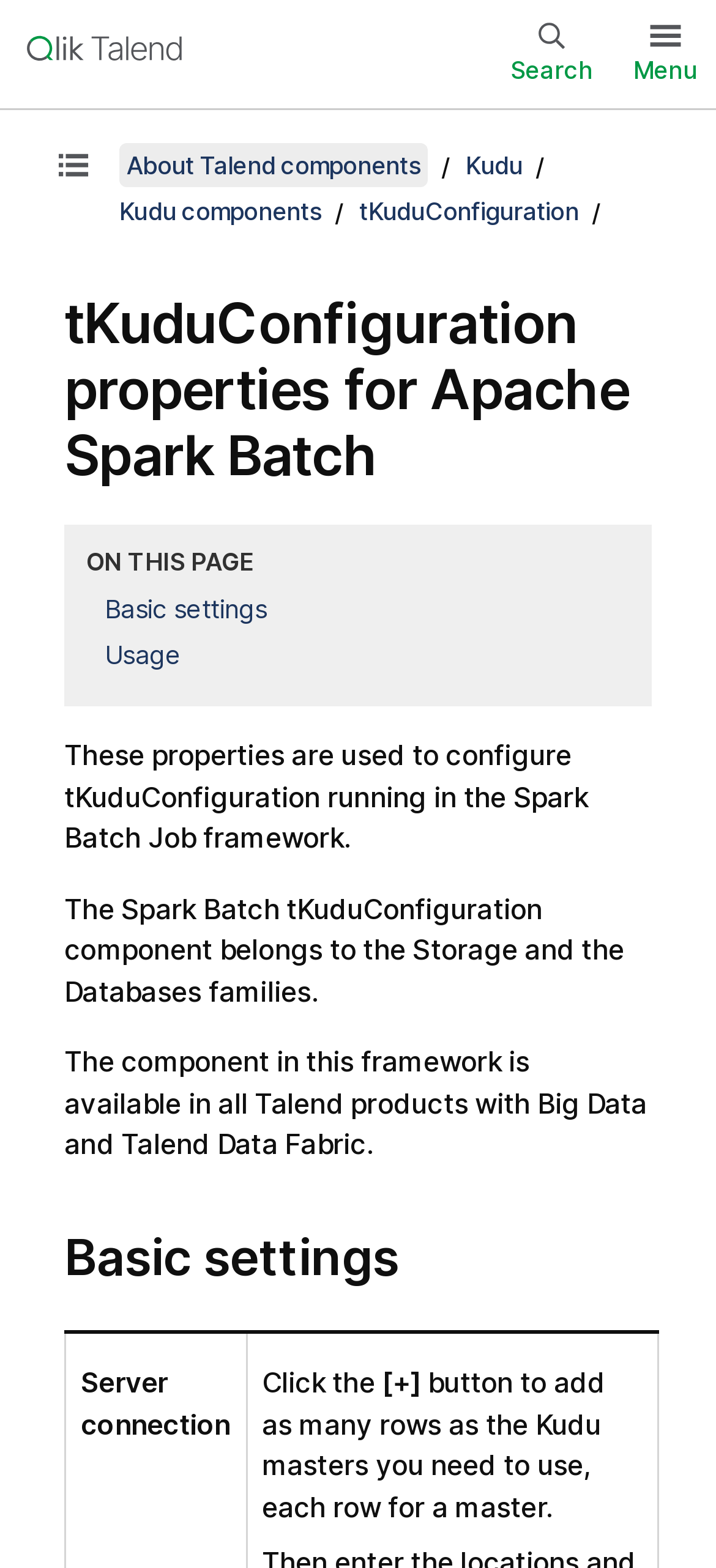Please look at the image and answer the question with a detailed explanation: What is the name of the component being configured?

The question is asking for the name of the component being configured, which can be found in the heading 'tKuduConfiguration properties for Apache Spark Batch' and also in the static text 'These properties are used to configure tKuduConfiguration'.